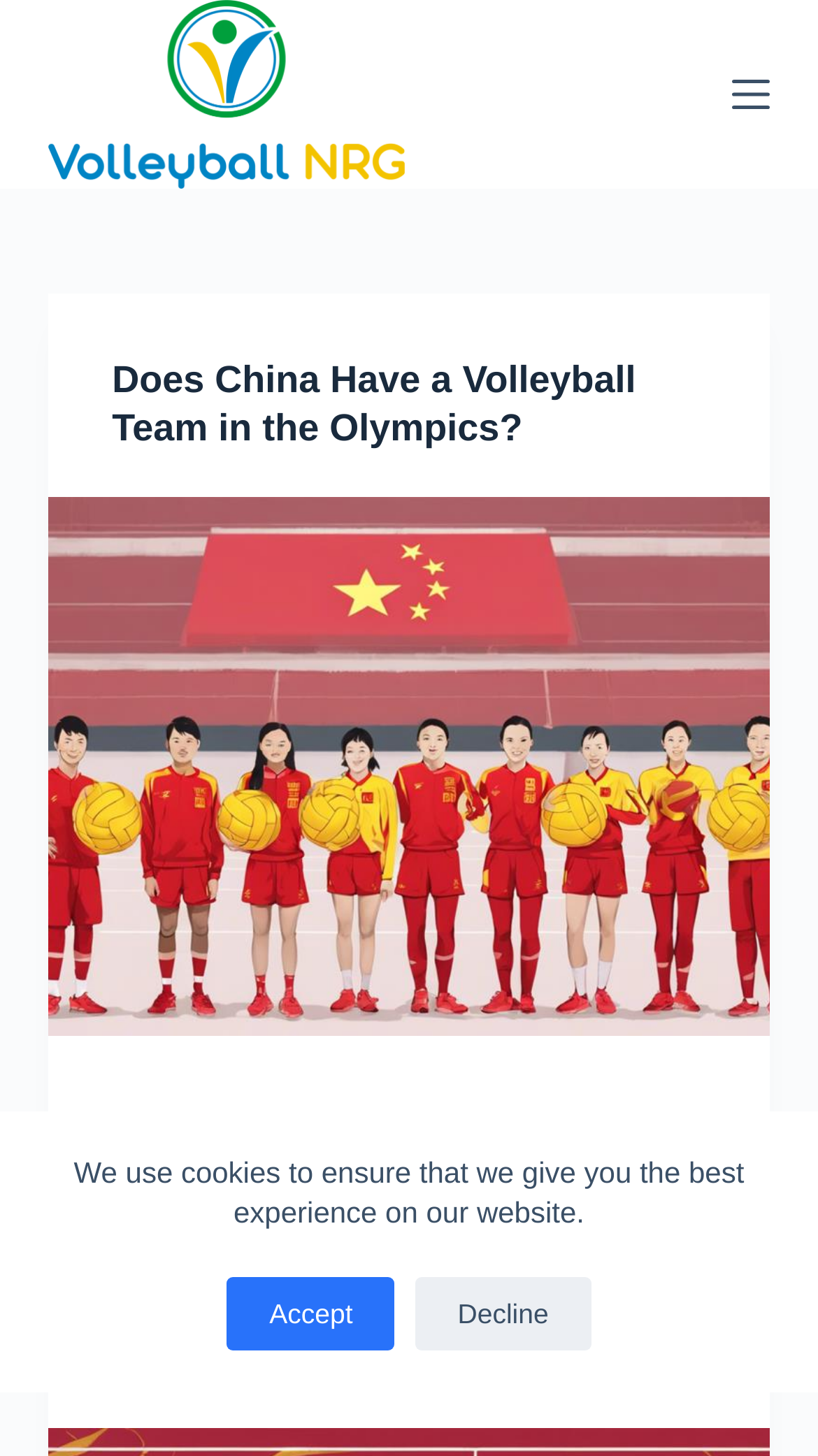For the element described, predict the bounding box coordinates as (top-left x, top-left y, bottom-right x, bottom-right y). All values should be between 0 and 1. Element description: Skip Hire Shropshire

None